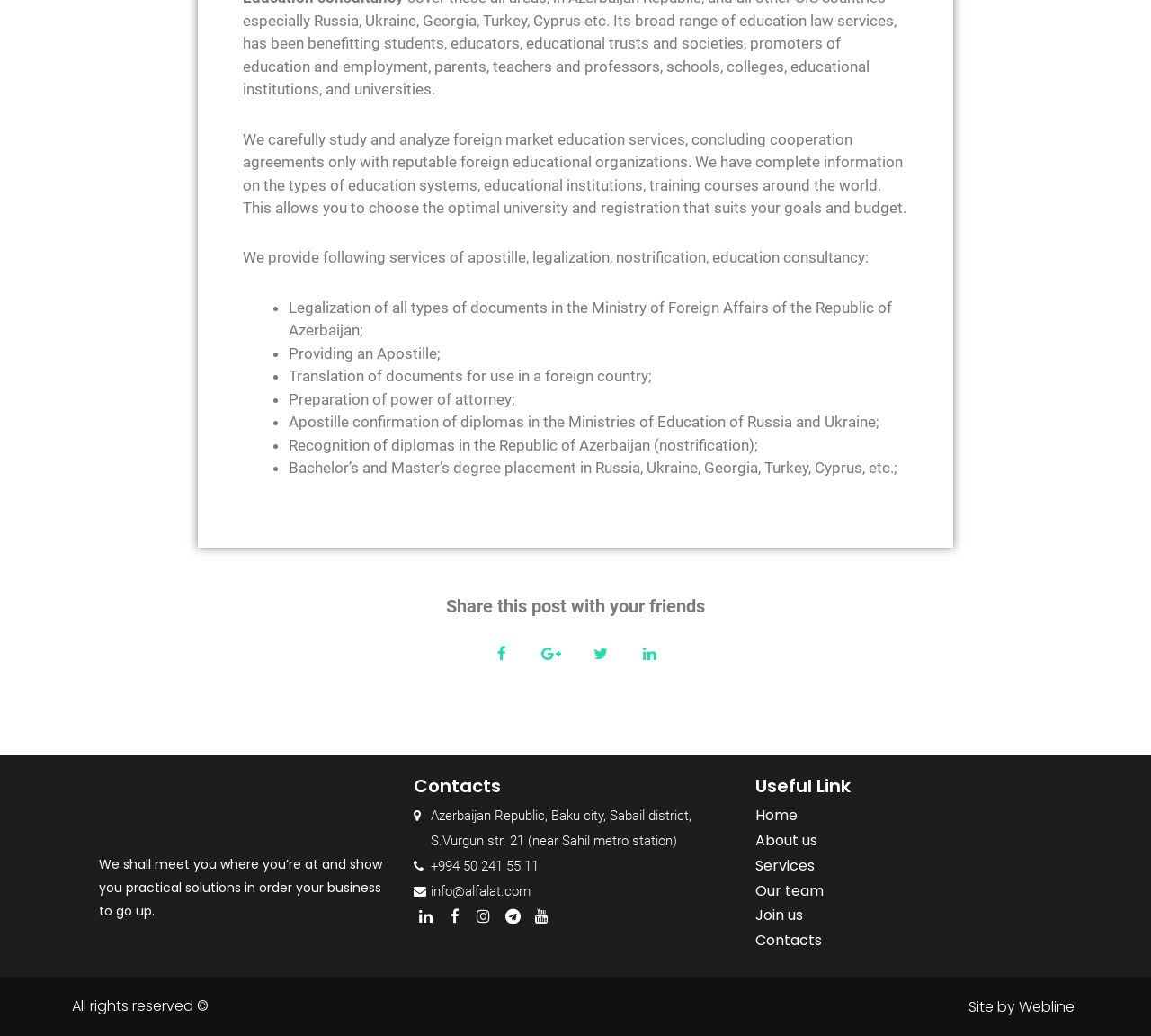How can you contact the company?
Using the screenshot, give a one-word or short phrase answer.

Phone, email, social media